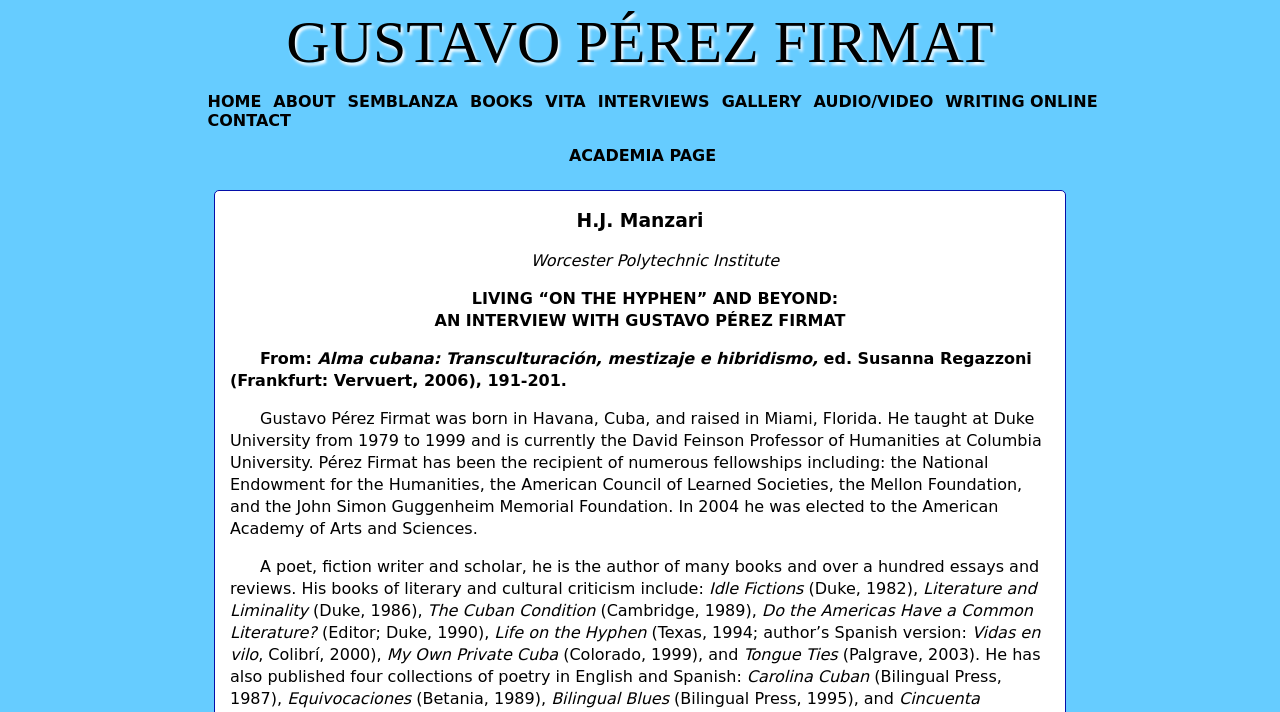Determine the bounding box coordinates of the clickable area required to perform the following instruction: "Click ABOUT". The coordinates should be represented as four float numbers between 0 and 1: [left, top, right, bottom].

[0.214, 0.129, 0.262, 0.156]